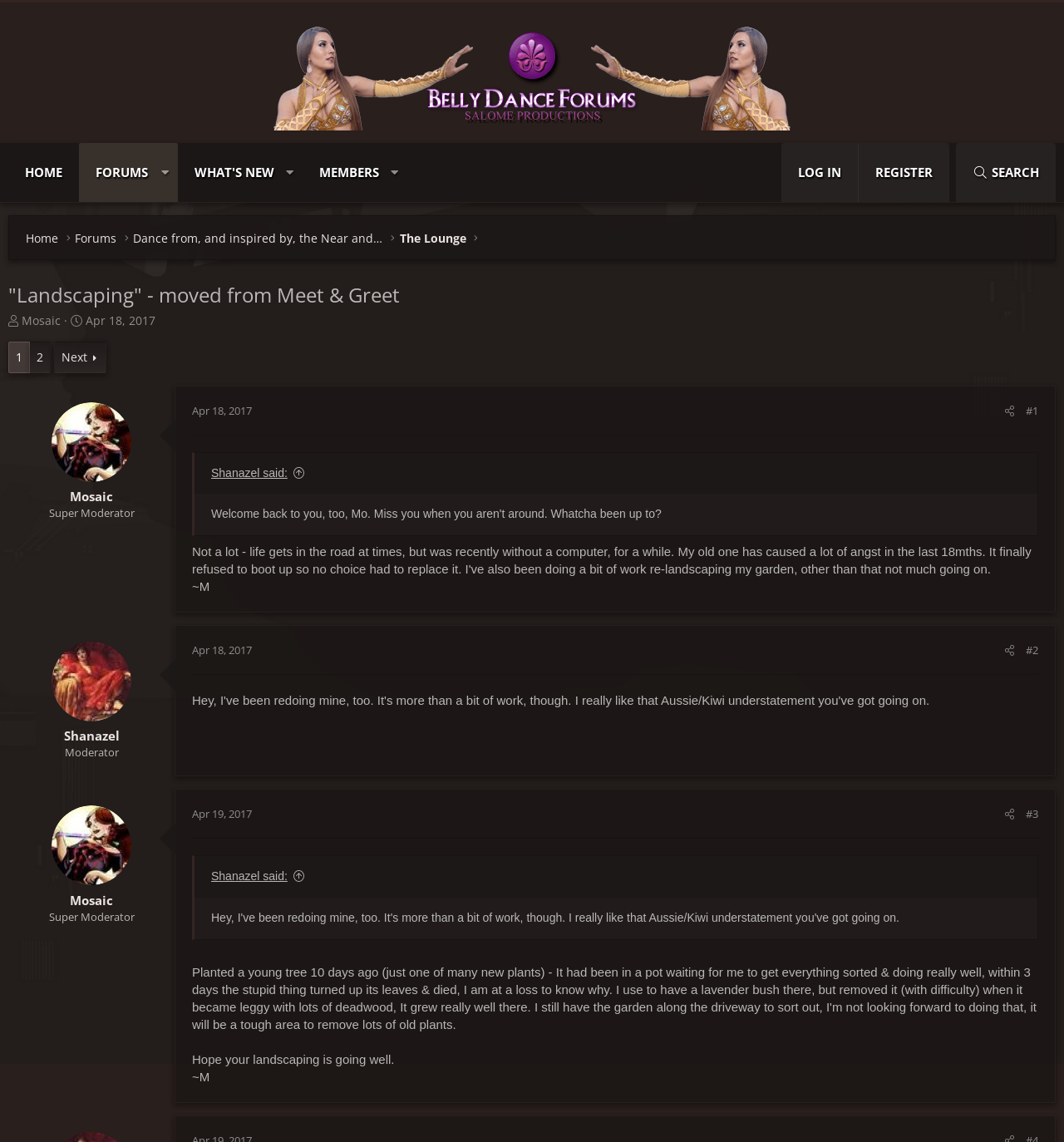How many links are there in the navigation menu?
Please provide a comprehensive answer to the question based on the webpage screenshot.

I counted the links in the navigation menu, which are 'HOME', 'FORUMS', 'WHAT'S NEW', 'MEMBERS', 'LOG IN', and 'REGISTER'. There are 6 links in total.